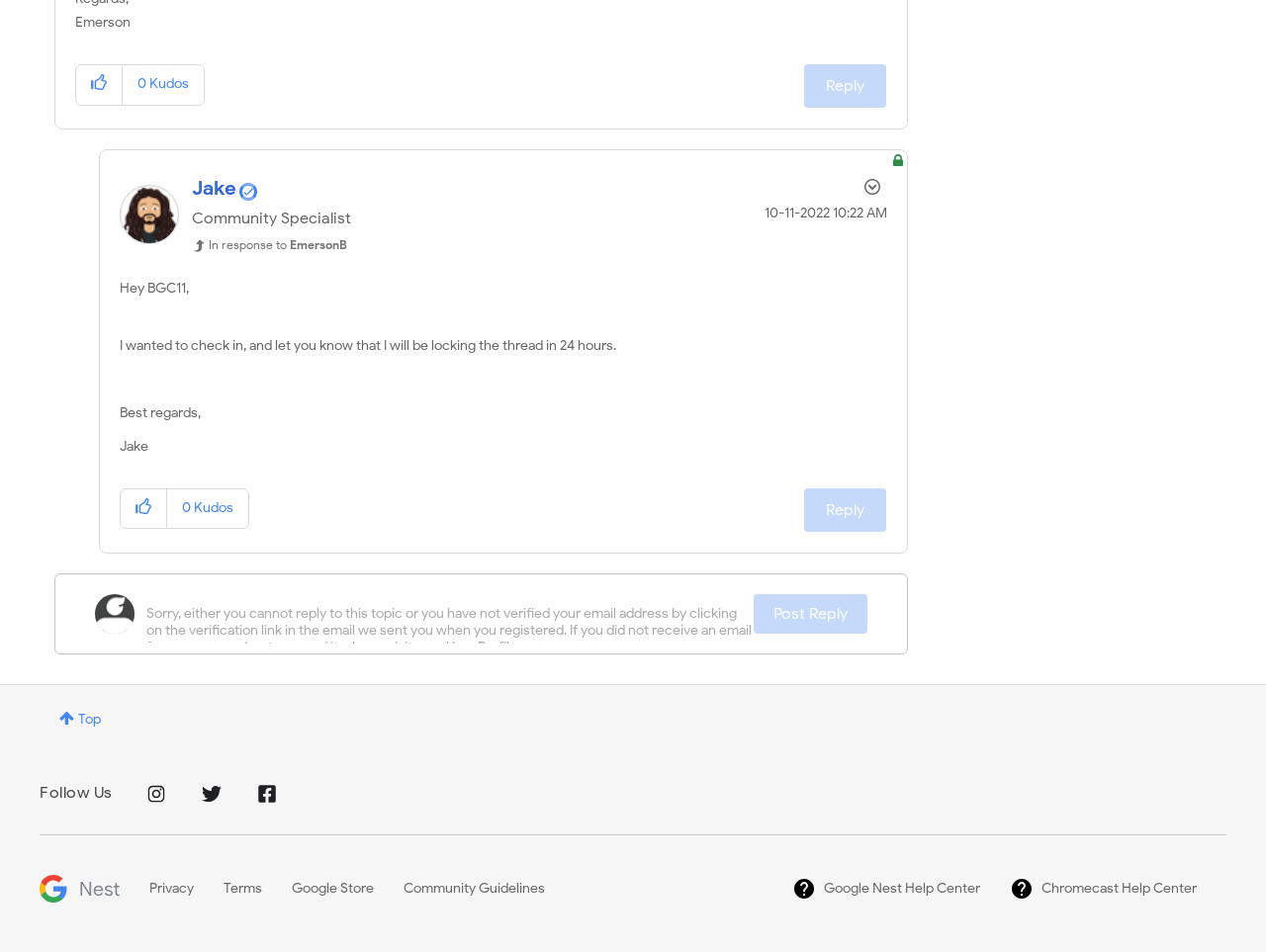Refer to the image and provide an in-depth answer to the question: 
Who is the author of the comment?

The author of the comment is Jake, which is indicated by the image 'Jake' and the text 'Jake' below it, as well as the link 'View Profile of Jake'.